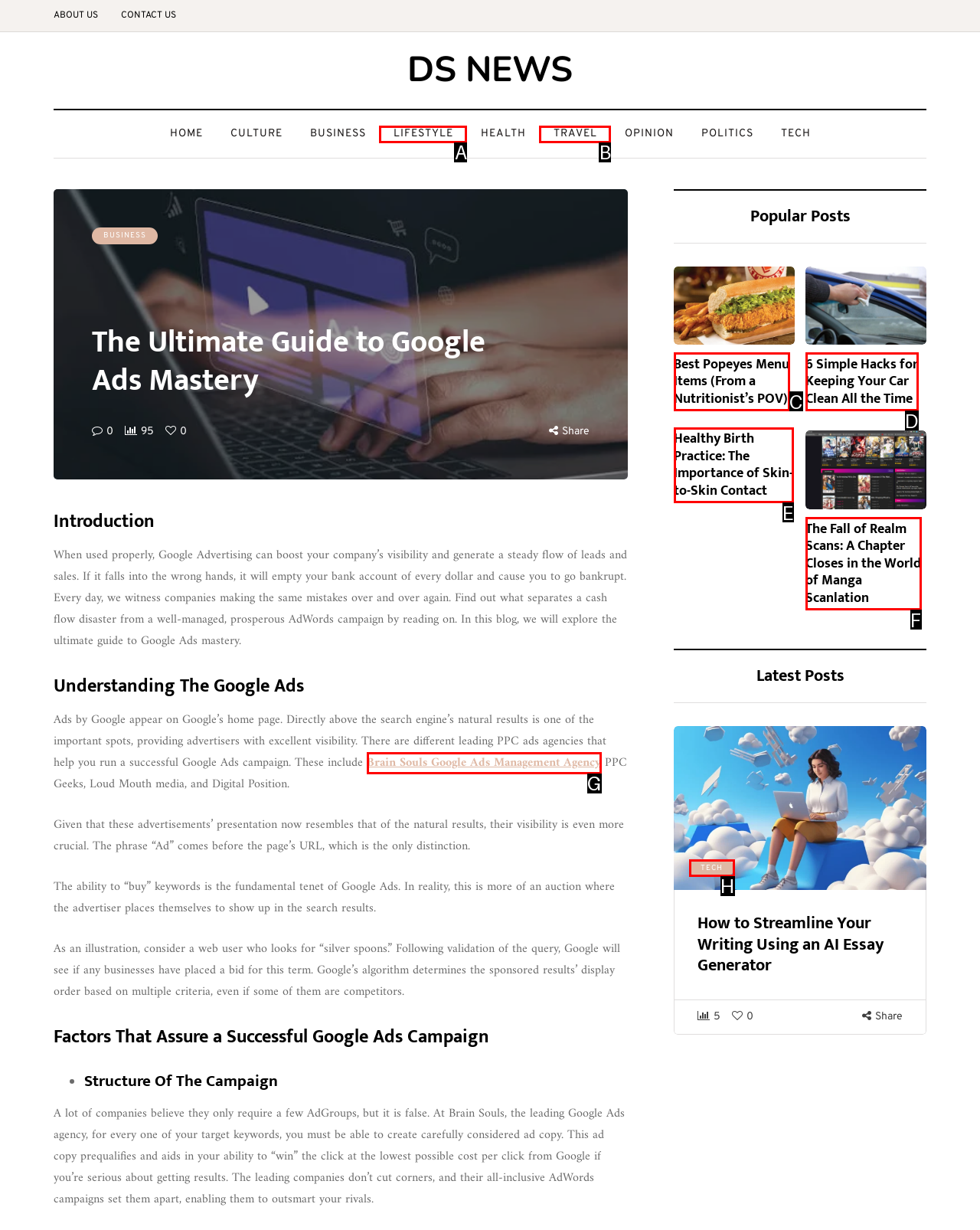Using the element description: Tech, select the HTML element that matches best. Answer with the letter of your choice.

H